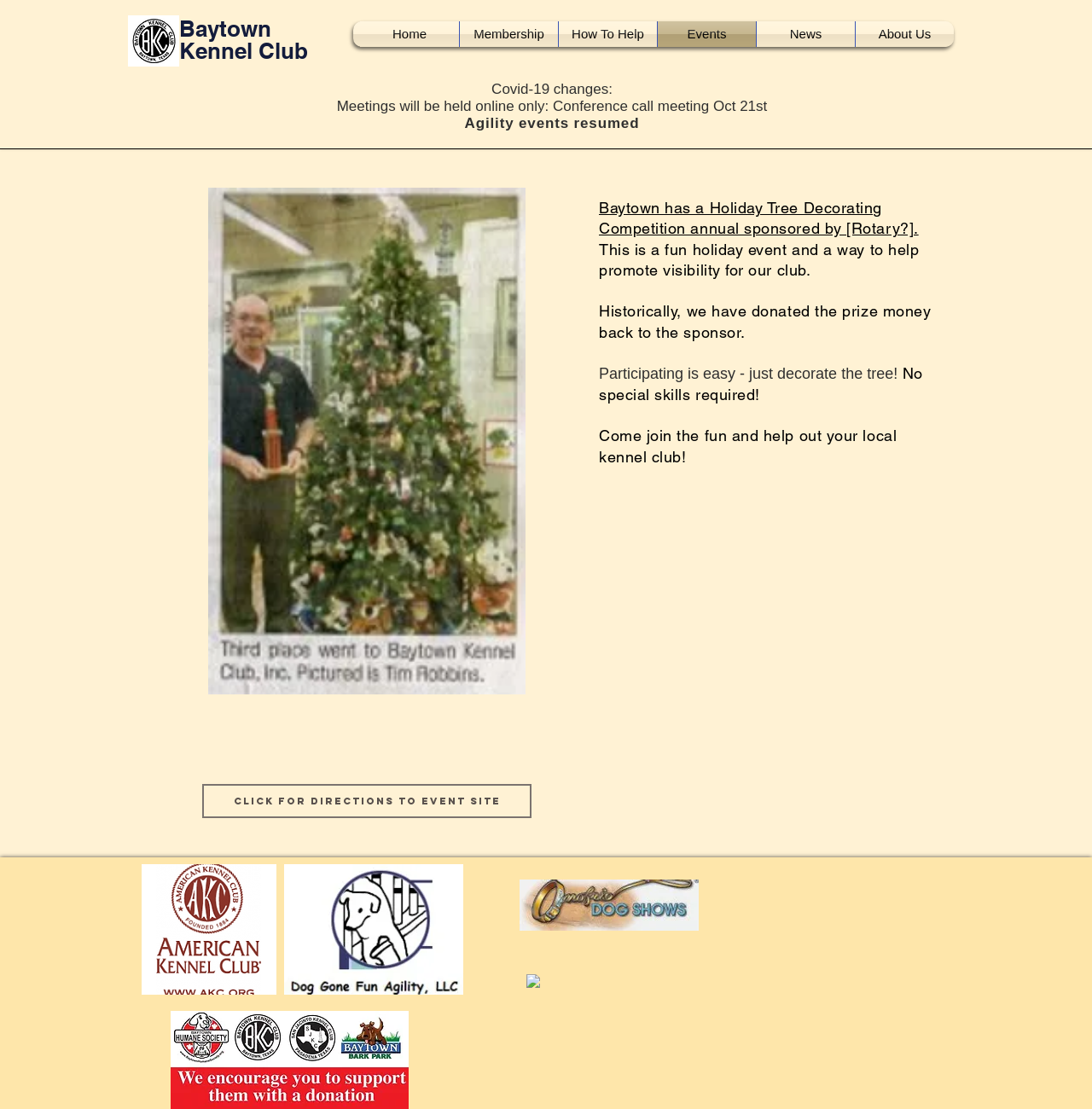What is the logo above the navigation menu?
Using the visual information, reply with a single word or short phrase.

bkc_logo_large.png